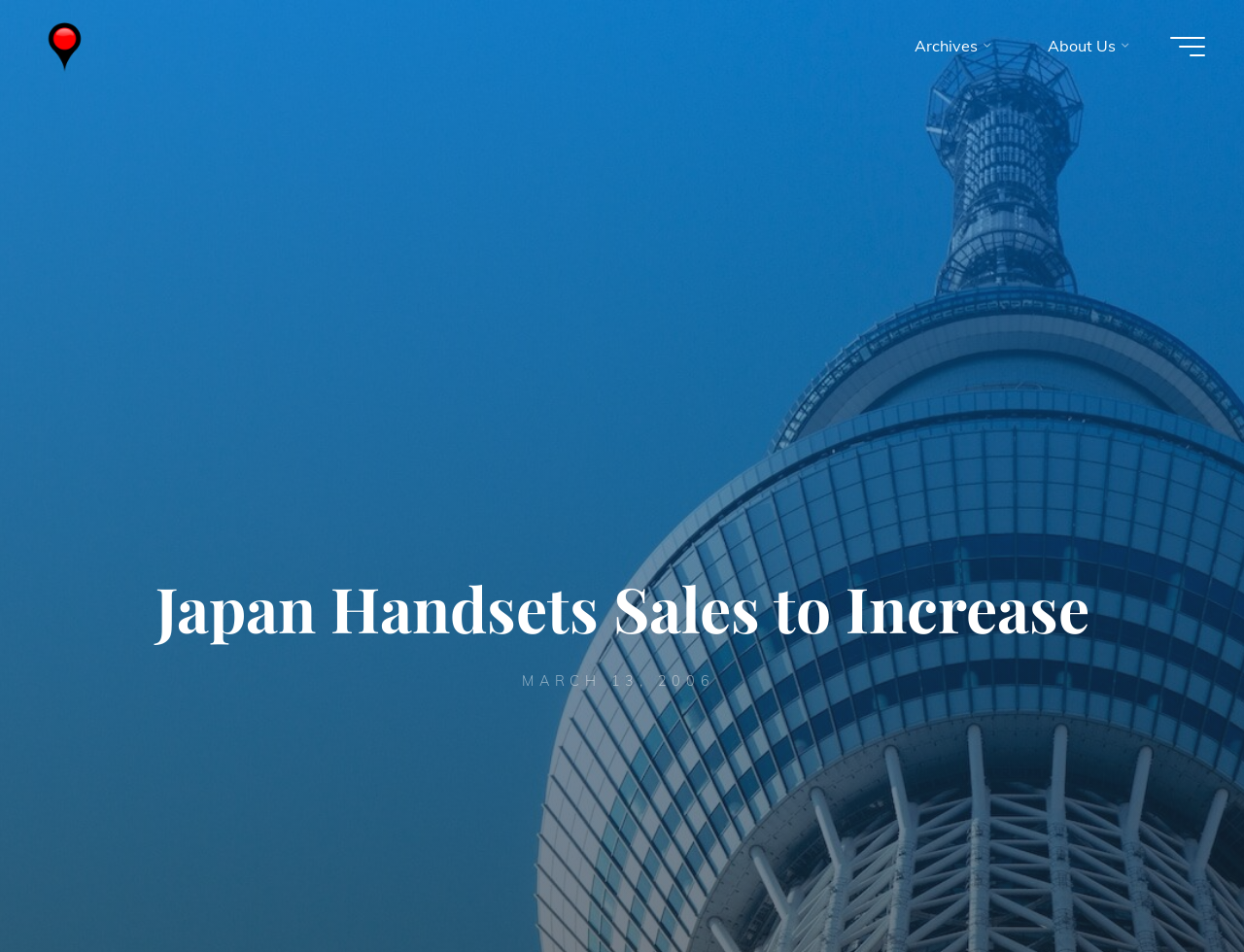Can you look at the image and give a comprehensive answer to the question:
What is the section below the top menu?

The section below the top menu can be determined by looking at the navigation element with the text 'Top Menu' and its child StaticText element, which contains the text 'Archives'.